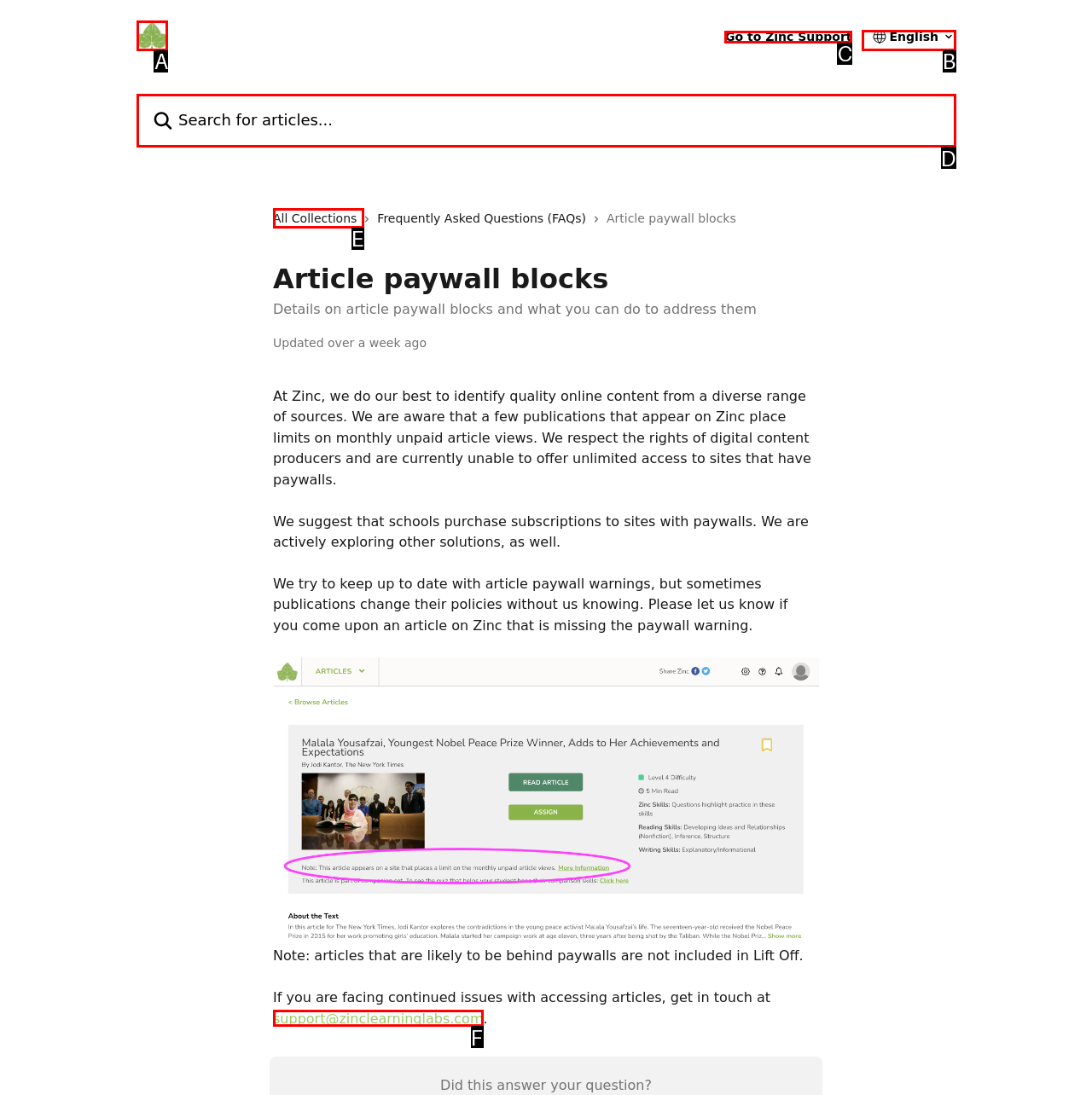Determine the option that best fits the description: support@zinclearninglabs.com
Reply with the letter of the correct option directly.

F